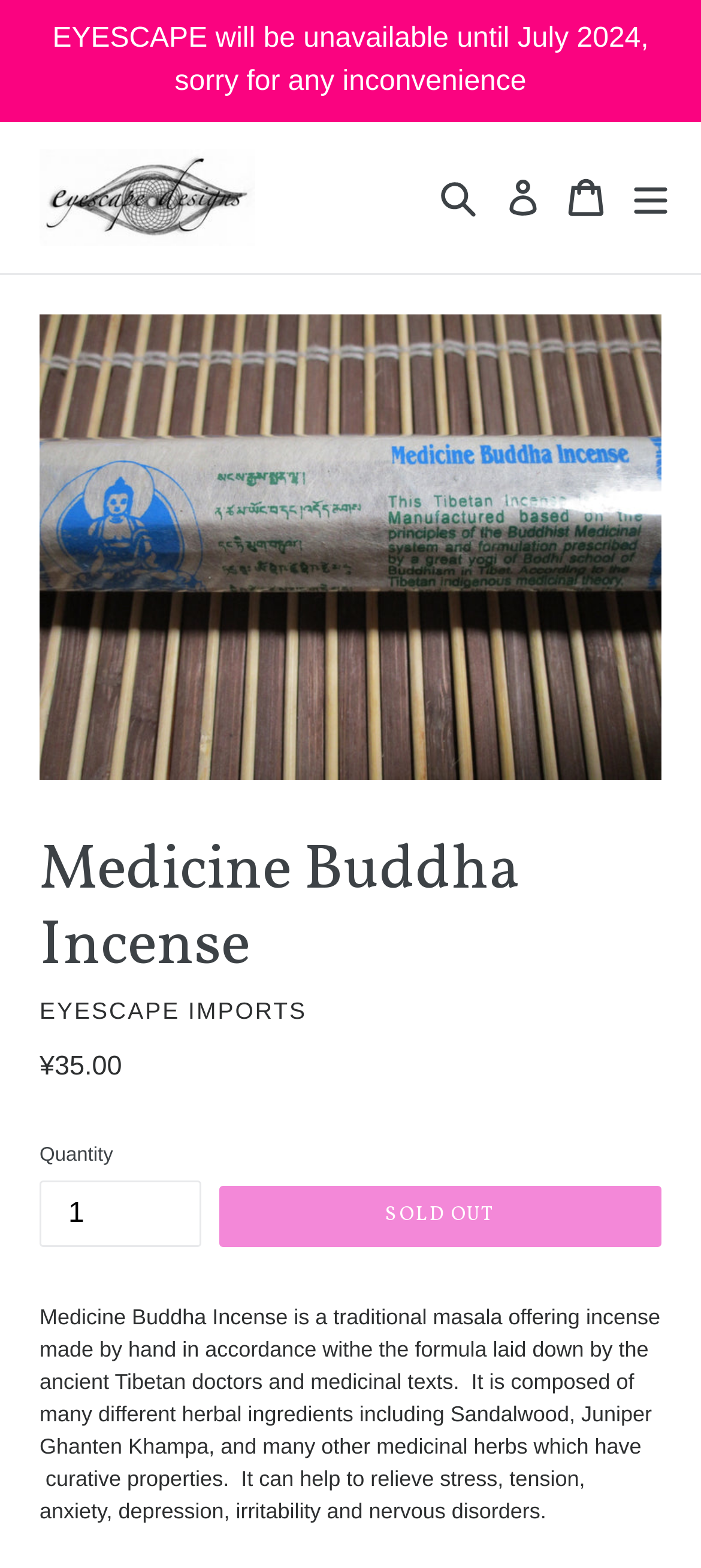Is the 'SOLD OUT' button enabled?
Respond to the question with a single word or phrase according to the image.

No